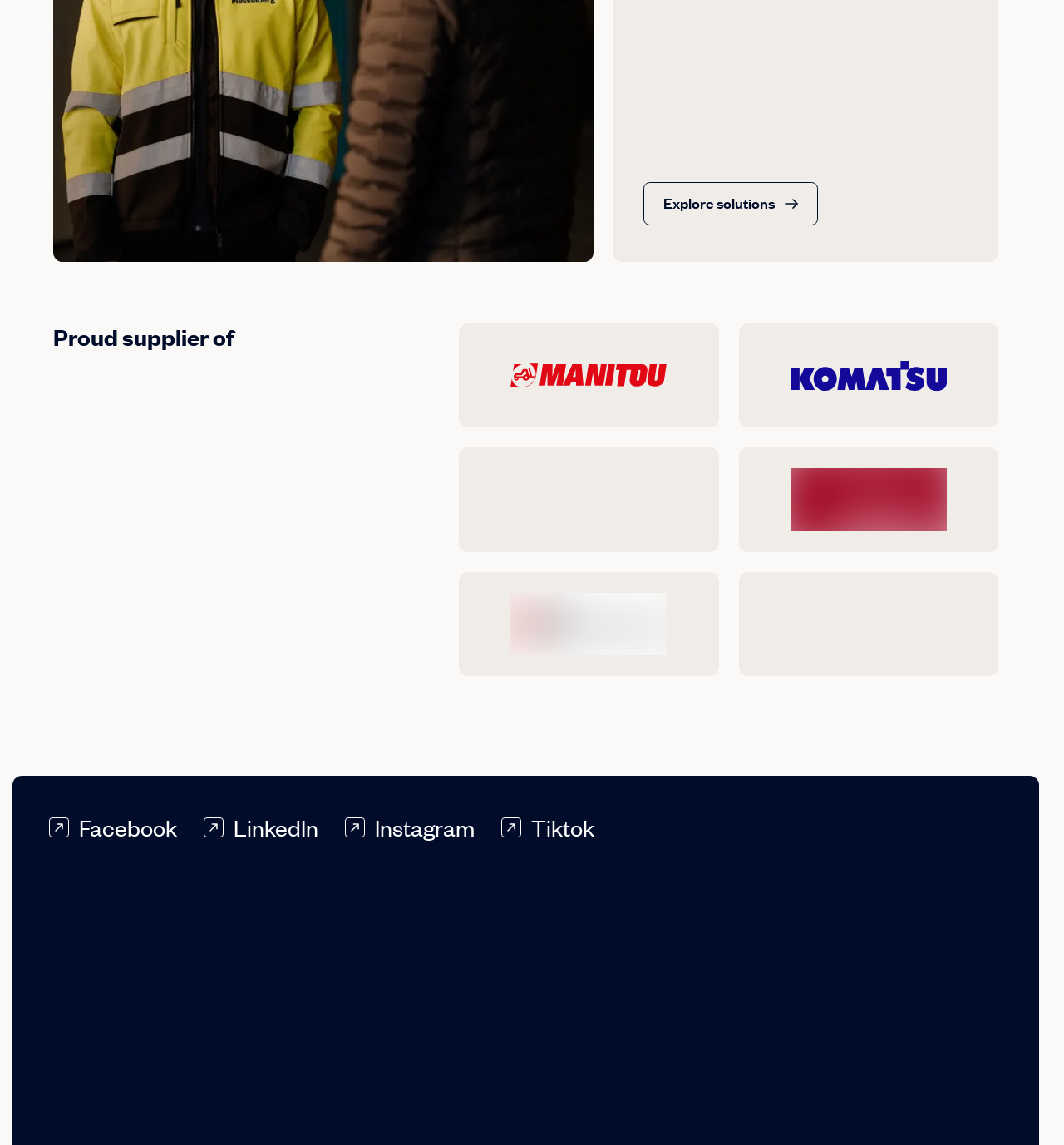Answer the following query with a single word or phrase:
What is the first brand listed?

Manitou